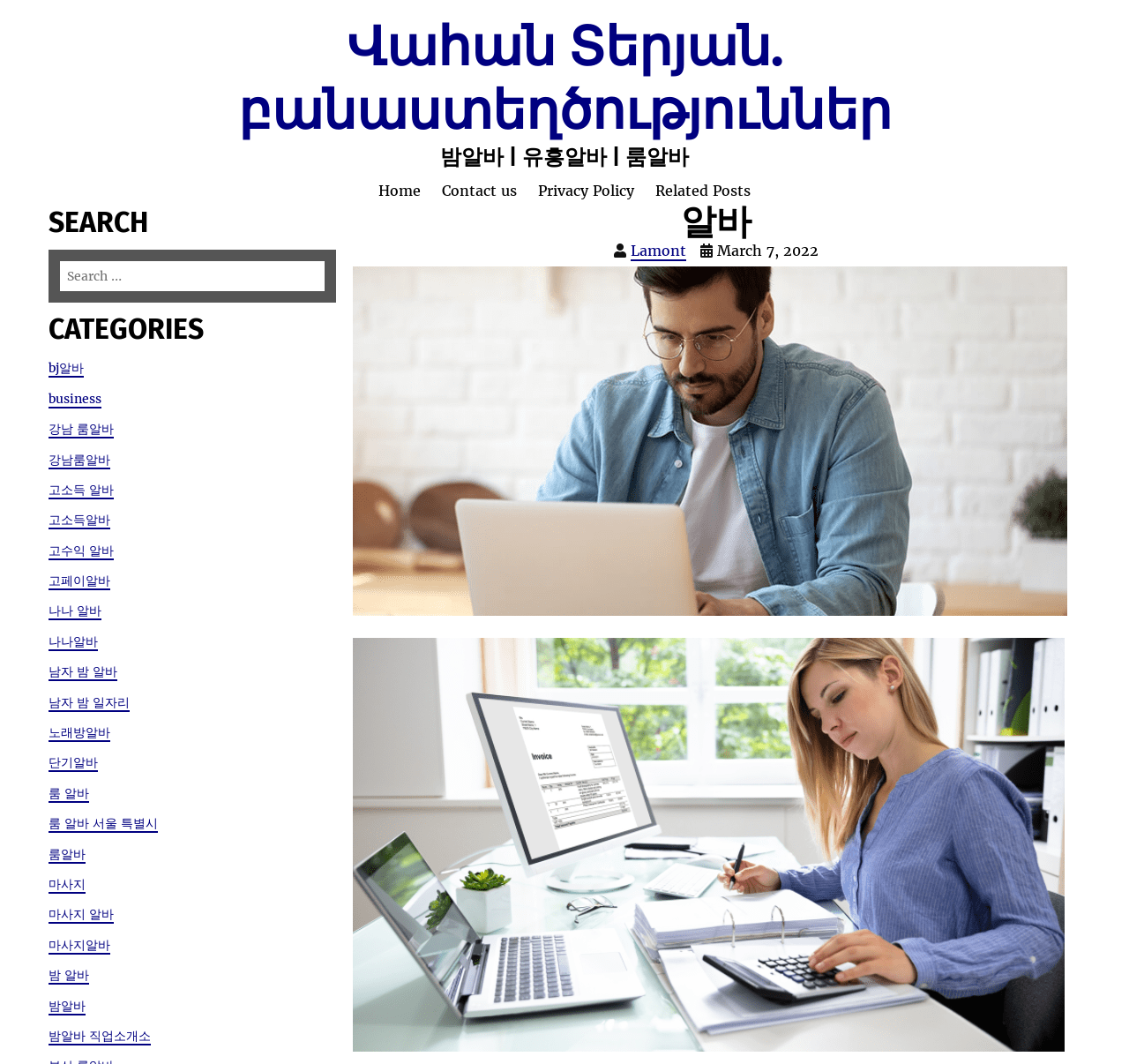Locate the UI element described by Accept all cookies in the provided webpage screenshot. Return the bounding box coordinates in the format (top-left x, top-left y, bottom-right x, bottom-right y), ensuring all values are between 0 and 1.

None